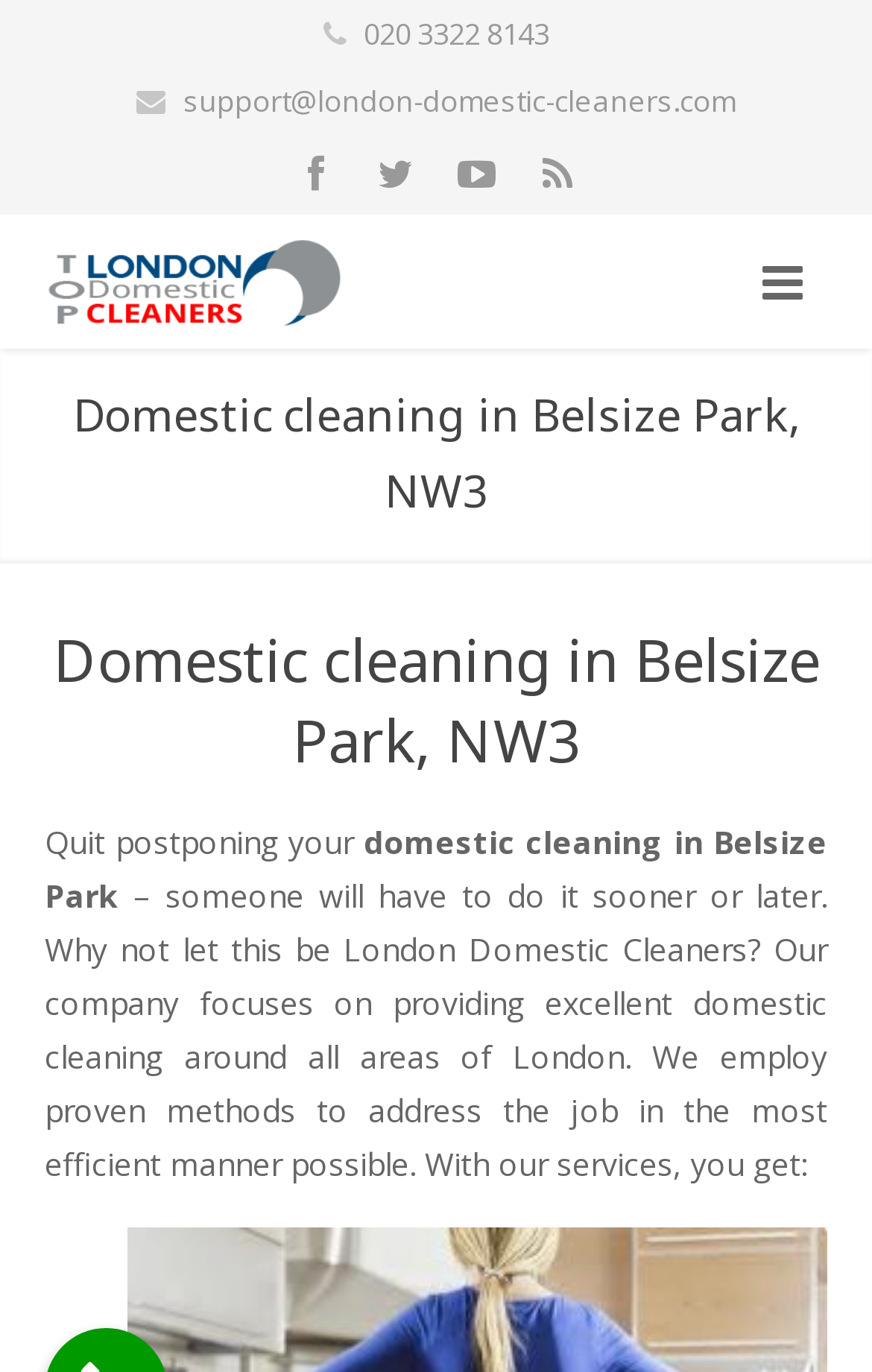Using the information in the image, could you please answer the following question in detail:
What areas of London do they provide domestic cleaning services?

According to the webpage, London Domestic Cleaners focuses on providing excellent domestic cleaning around all areas of London, implying that their services are not limited to a specific region or neighborhood.